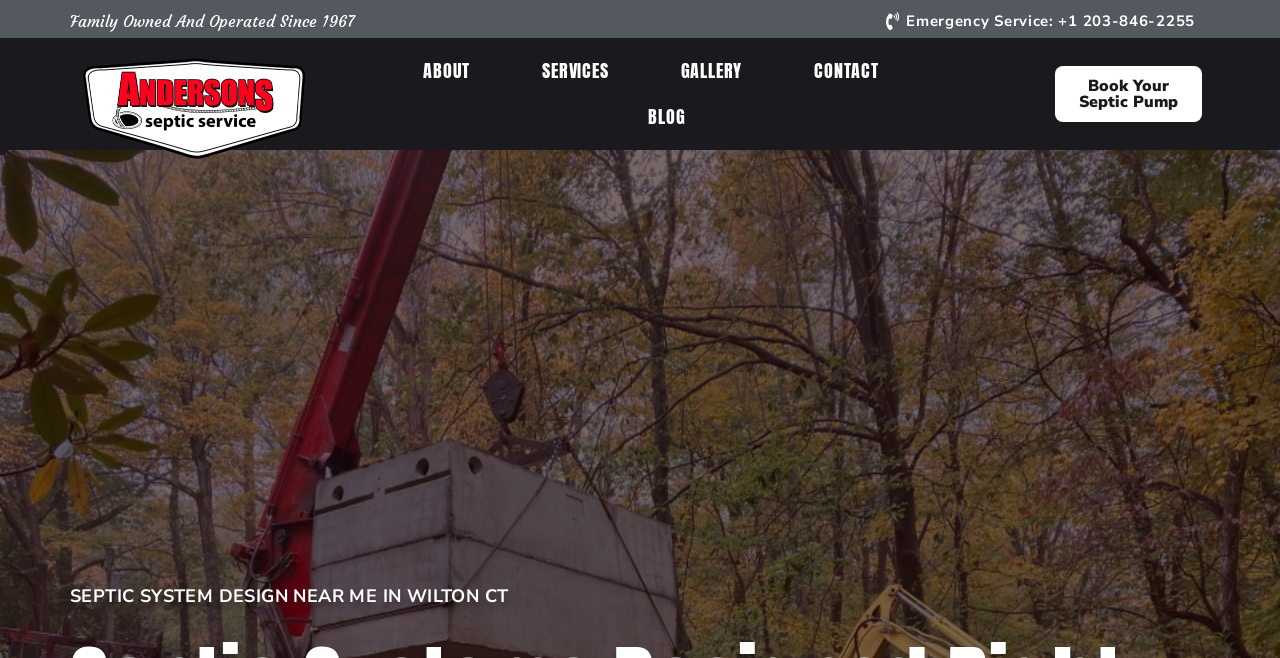What is the phone number for emergency service?
Please respond to the question with a detailed and well-explained answer.

I found the phone number by looking at the link element with the text 'Emergency Service: +1 203-846-2255' which has a bounding box coordinate of [0.5, 0.015, 0.934, 0.053].